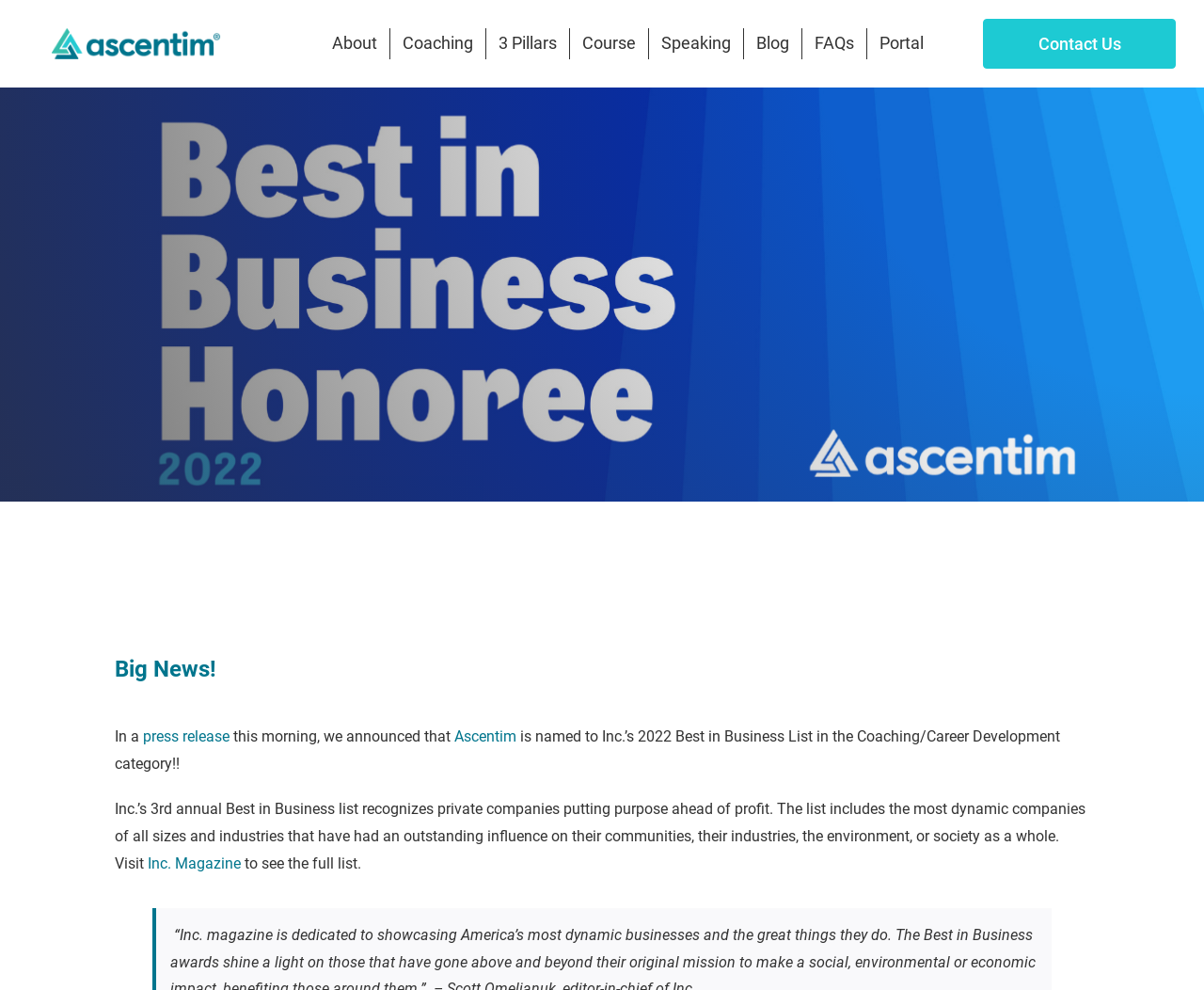Locate the bounding box coordinates of the element that should be clicked to execute the following instruction: "Contact Us".

[0.816, 0.019, 0.977, 0.069]